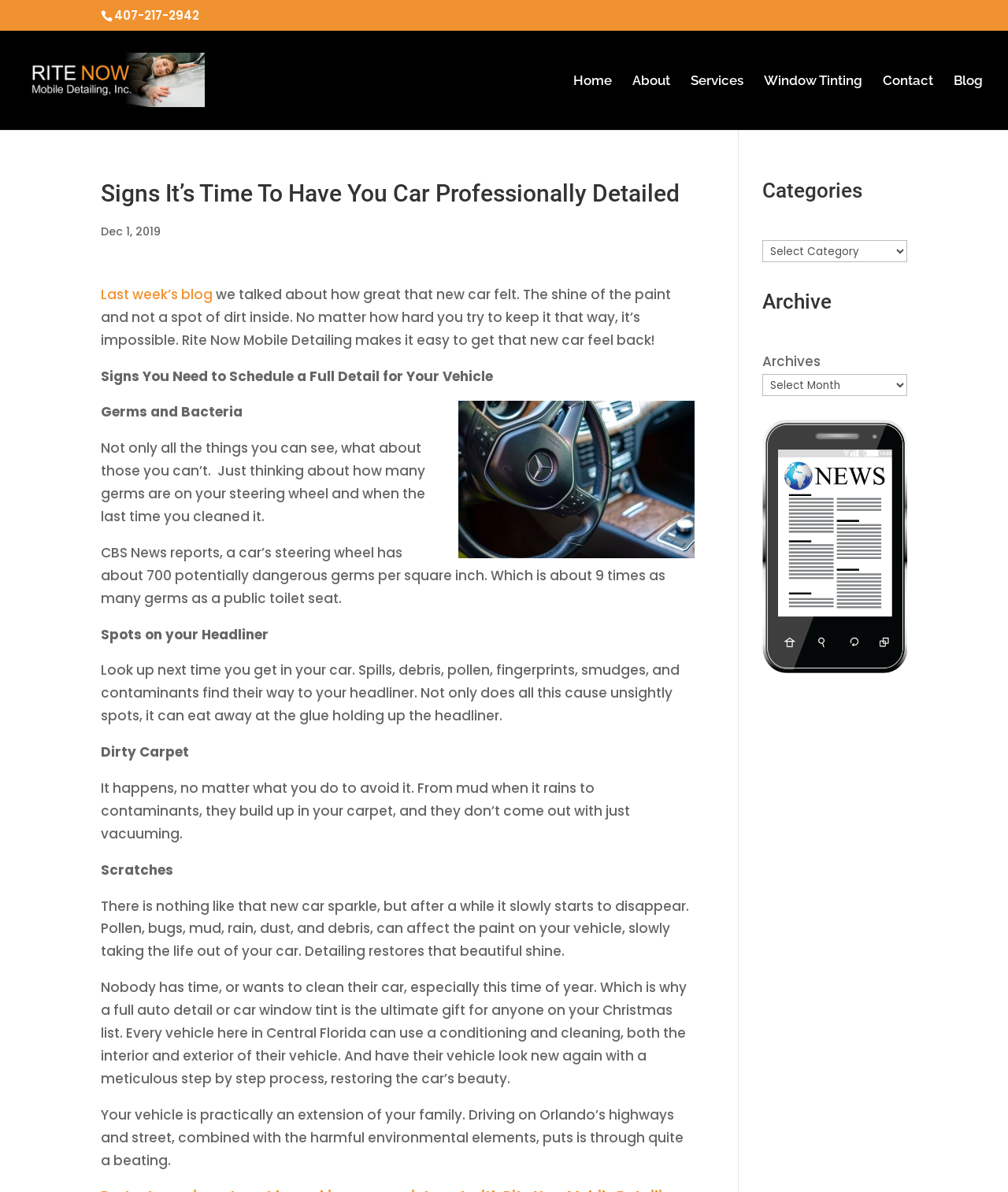Locate the bounding box of the UI element with the following description: "Window Tinting".

[0.758, 0.062, 0.855, 0.109]